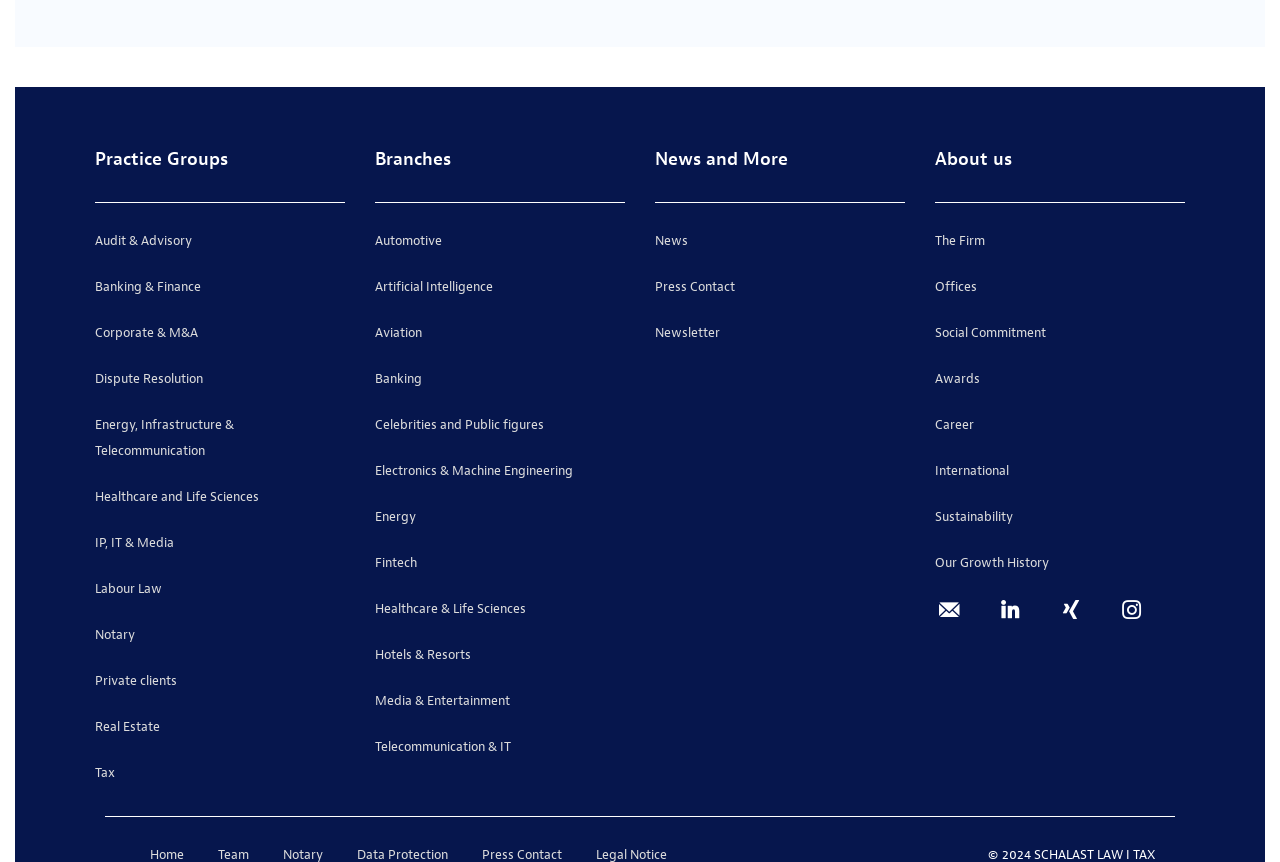Identify the bounding box coordinates of the clickable region to carry out the given instruction: "Explore Automotive".

[0.293, 0.253, 0.488, 0.306]